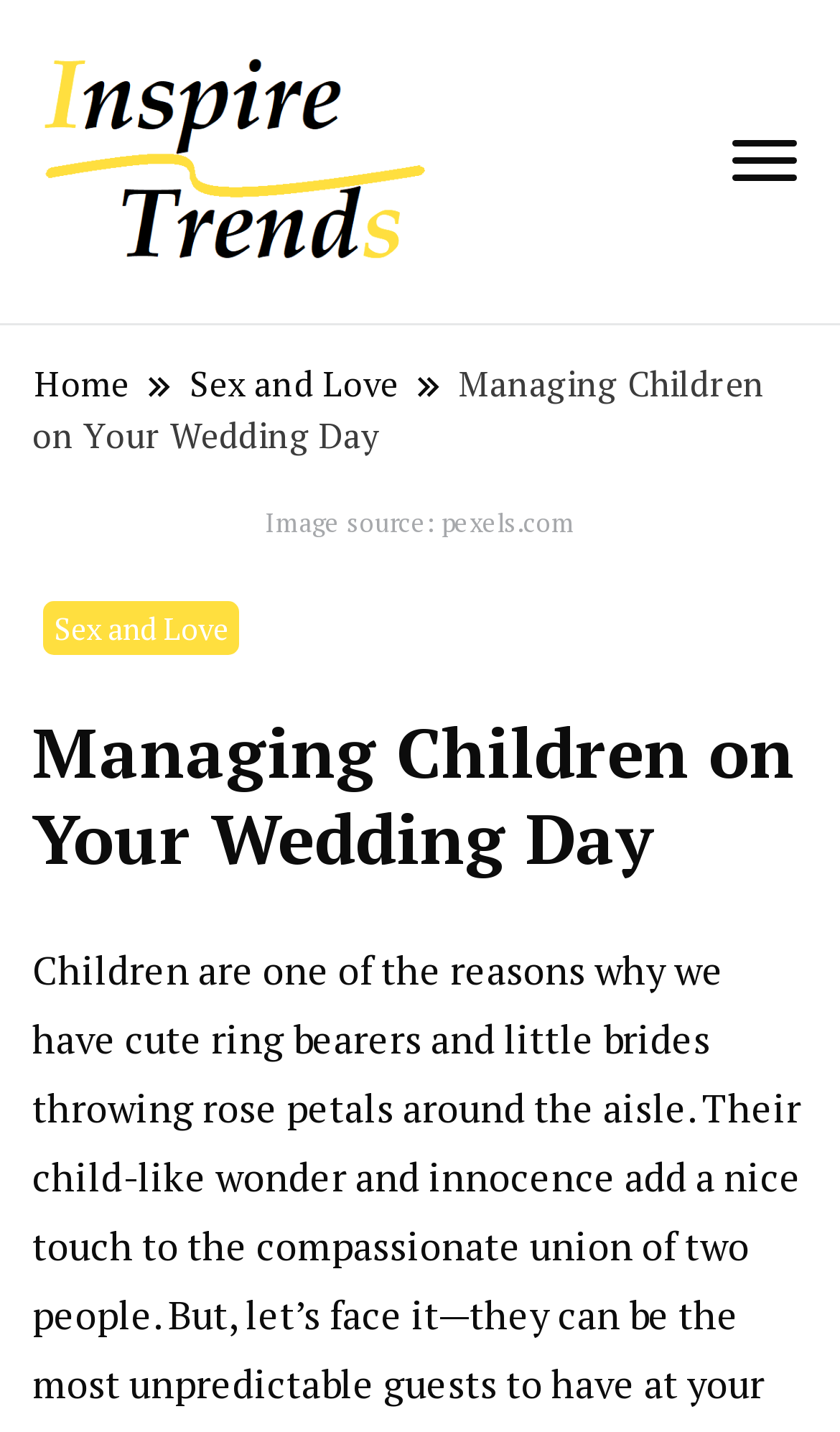Extract the main title from the webpage and generate its text.

Managing Children on Your Wedding Day